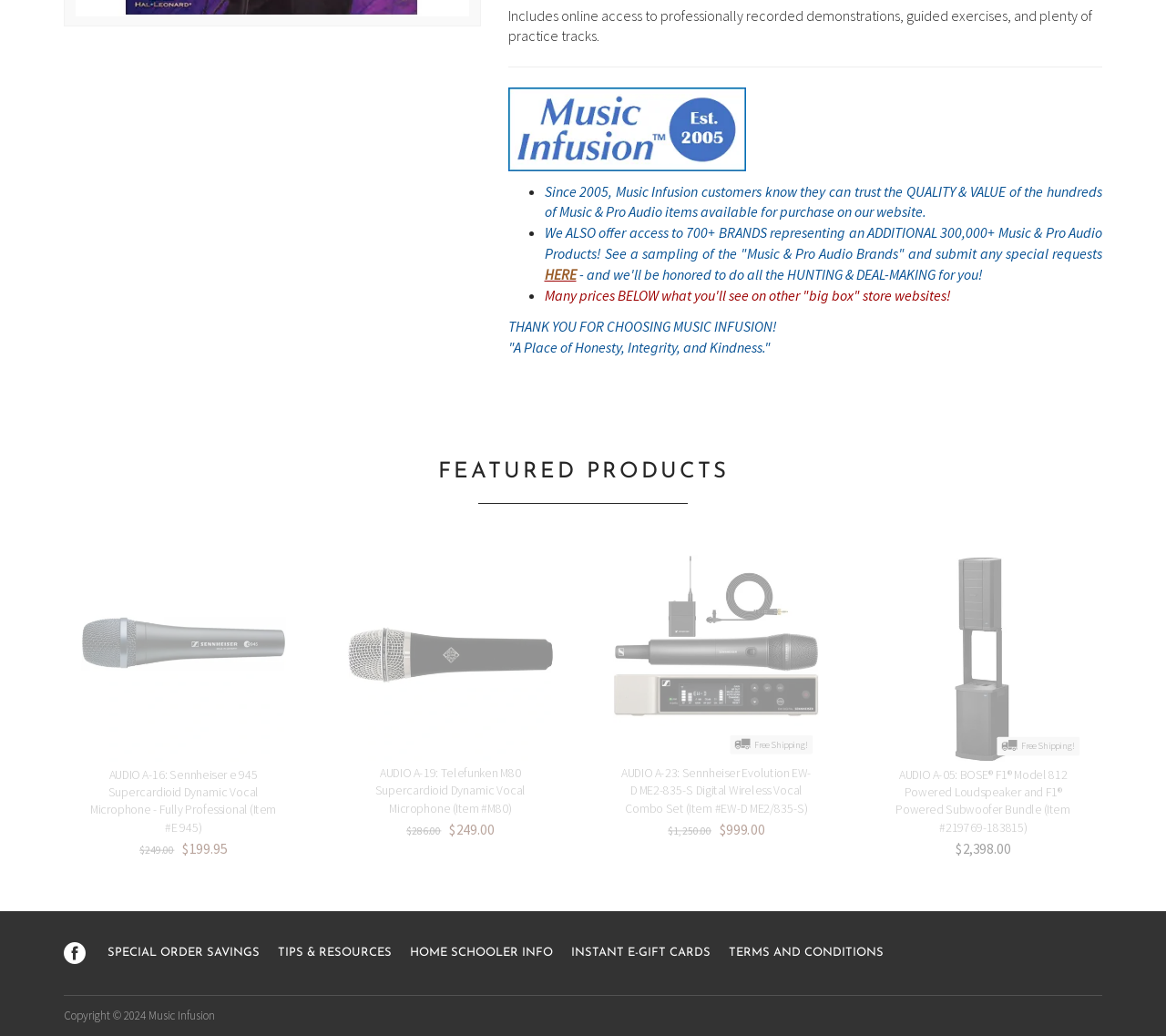Using the description: "Instant E-Gift Cards", determine the UI element's bounding box coordinates. Ensure the coordinates are in the format of four float numbers between 0 and 1, i.e., [left, top, right, bottom].

[0.482, 0.914, 0.617, 0.925]